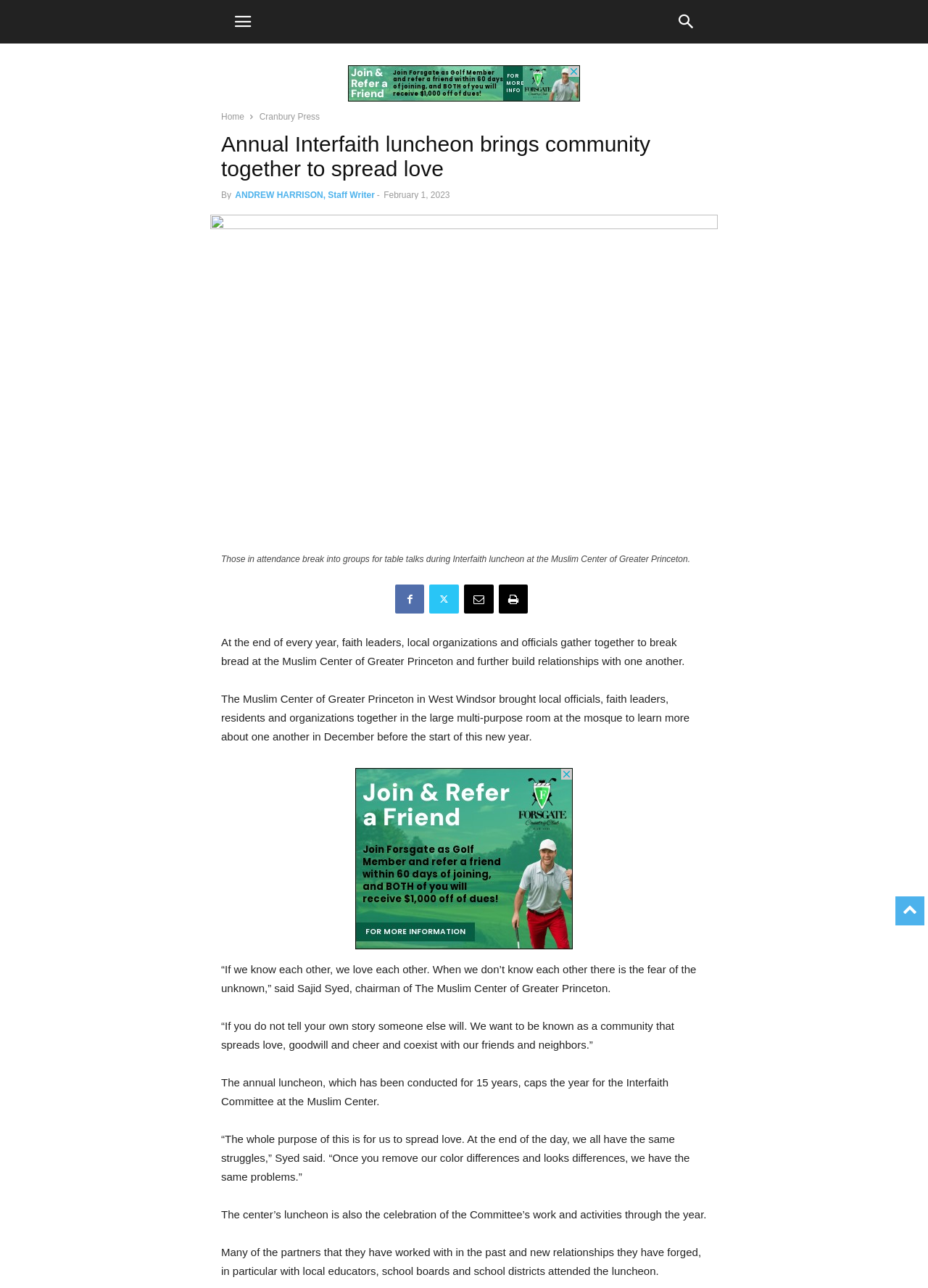Where was the Interfaith luncheon held?
Using the visual information, respond with a single word or phrase.

Muslim Center of Greater Princeton